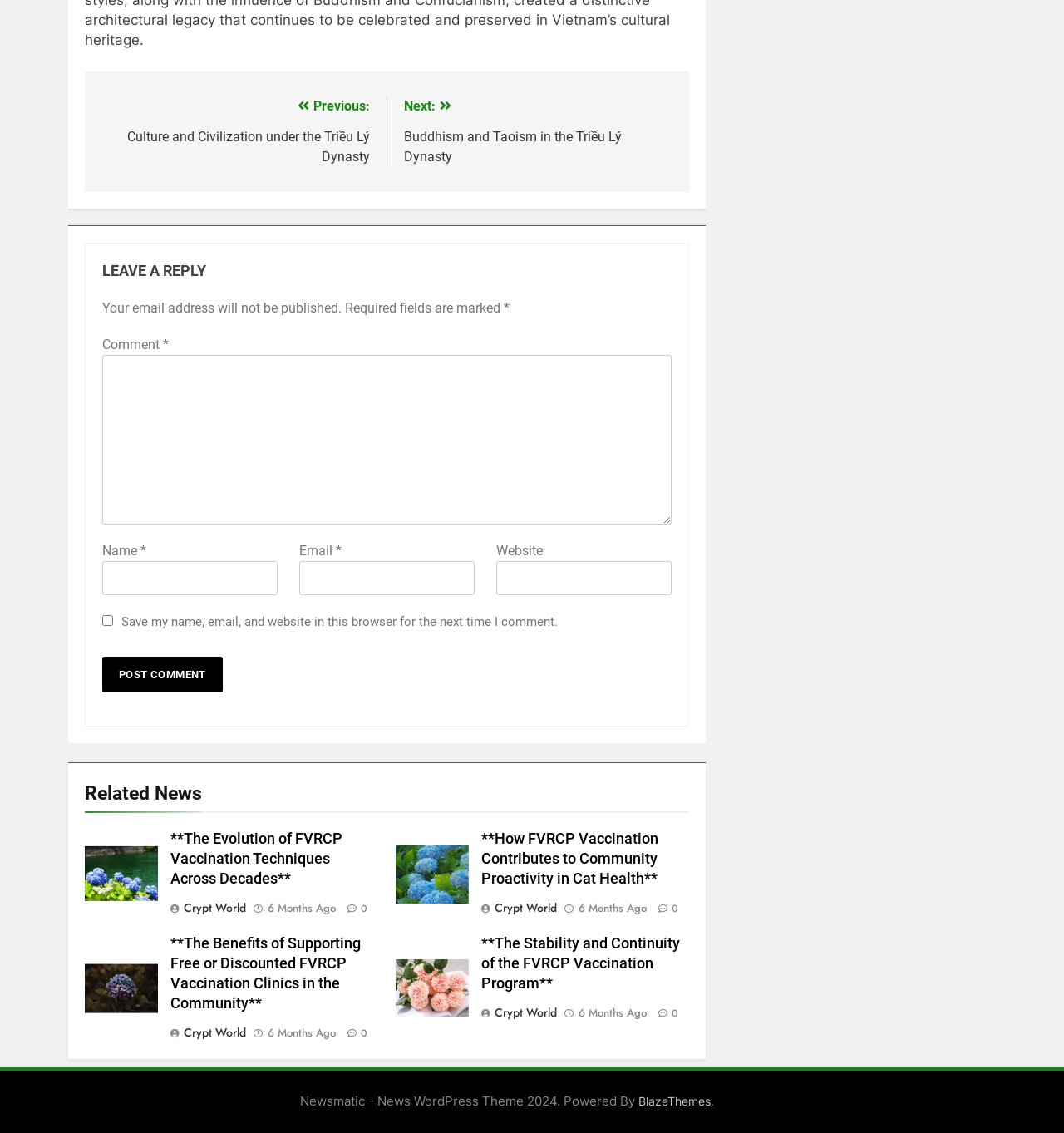Please indicate the bounding box coordinates for the clickable area to complete the following task: "Read related news about The Evolution of FVRCP Vaccination Techniques Across Decades". The coordinates should be specified as four float numbers between 0 and 1, i.e., [left, top, right, bottom].

[0.16, 0.732, 0.356, 0.785]